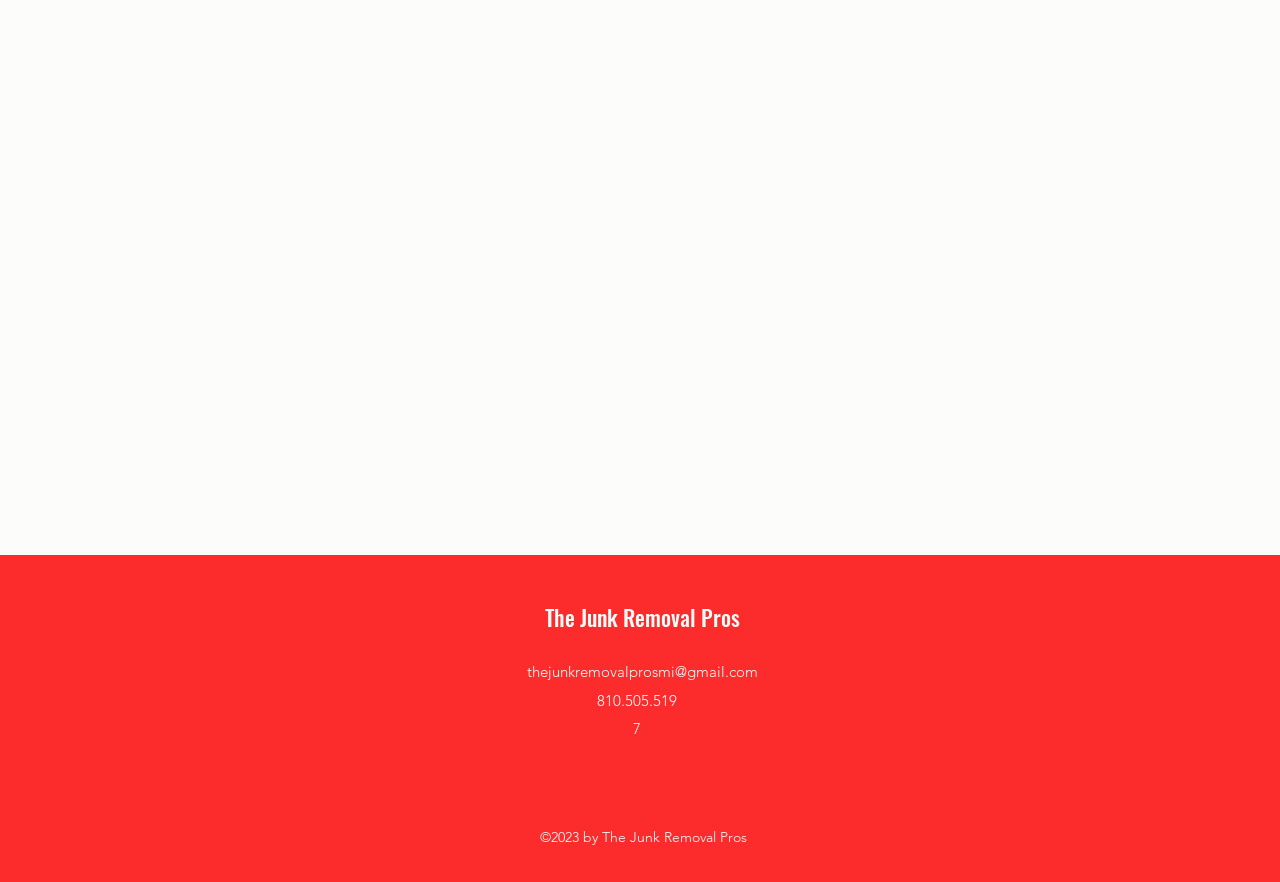What is the company name?
Using the visual information from the image, give a one-word or short-phrase answer.

The Junk Removal Pros